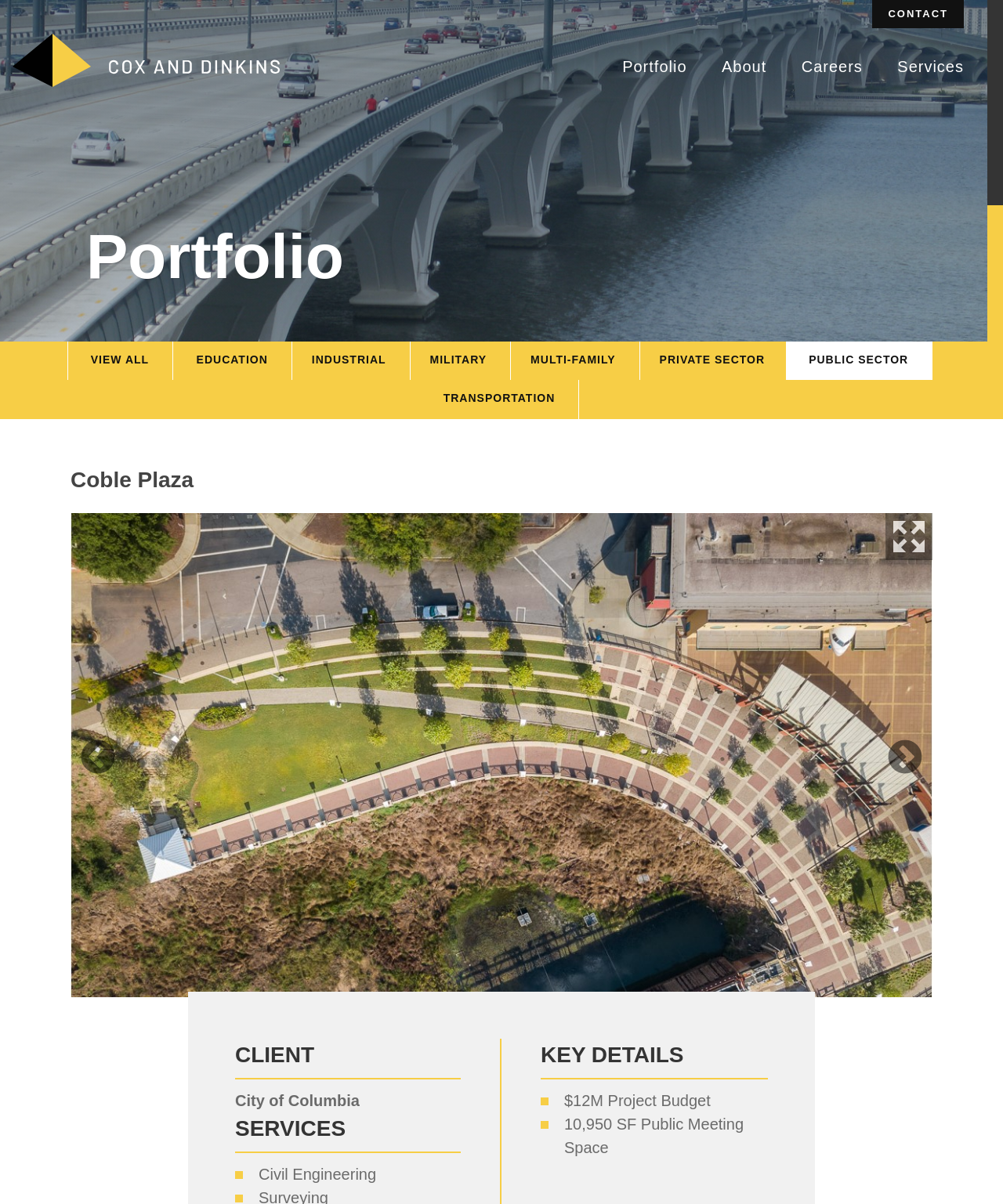What is the name of the project?
Craft a detailed and extensive response to the question.

The name of the project can be found in the heading element 'Coble Plaza' with bounding box coordinates [0.07, 0.387, 0.93, 0.411].